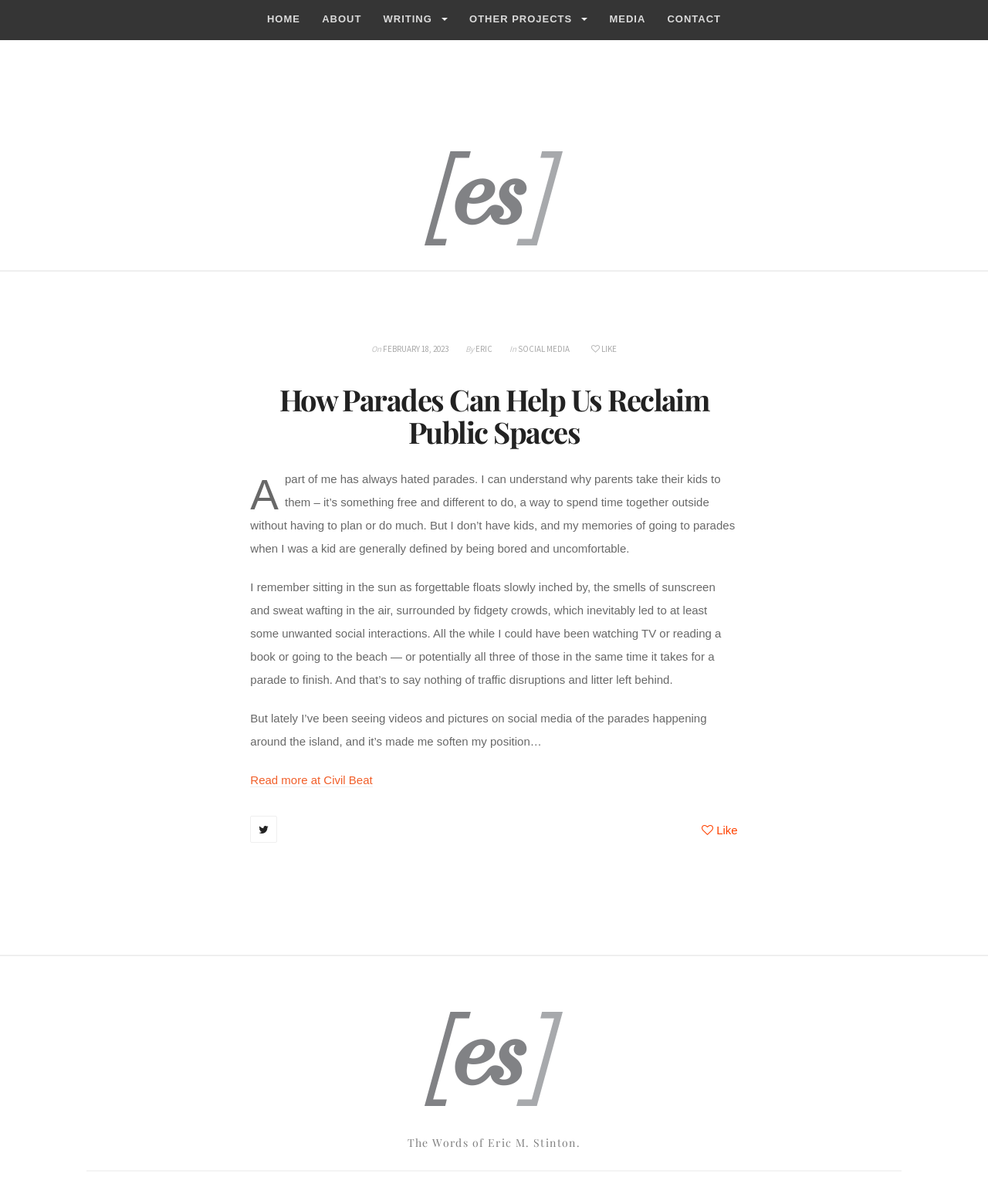Provide a thorough summary of the webpage.

The webpage is a personal blog or writing platform for Eric M. Stinton. At the top, there is a navigation menu with links to "HOME", "ABOUT", "WRITING", "OTHER PROJECTS", "MEDIA", and "CONTACT". Below the navigation menu, there is a section with a link to "Eric M. Stinton" accompanied by an image of the author.

The main content of the webpage is an article titled "How Parades Can Help Us Reclaim Public Spaces". The article is divided into several paragraphs, with the first paragraph starting with the text "Apart of me has always hated parades...". The paragraphs are followed by a link to "Read more at Civil Beat" and a few social media links.

On the right side of the article, there is a section with links to "ERIC" and "SOCIAL MEDIA", as well as a "LIKE" button. At the bottom of the webpage, there is a footer section with a link to "Eric M. Stinton" accompanied by an image of the author, and a heading that reads "The Words of Eric M. Stinton."